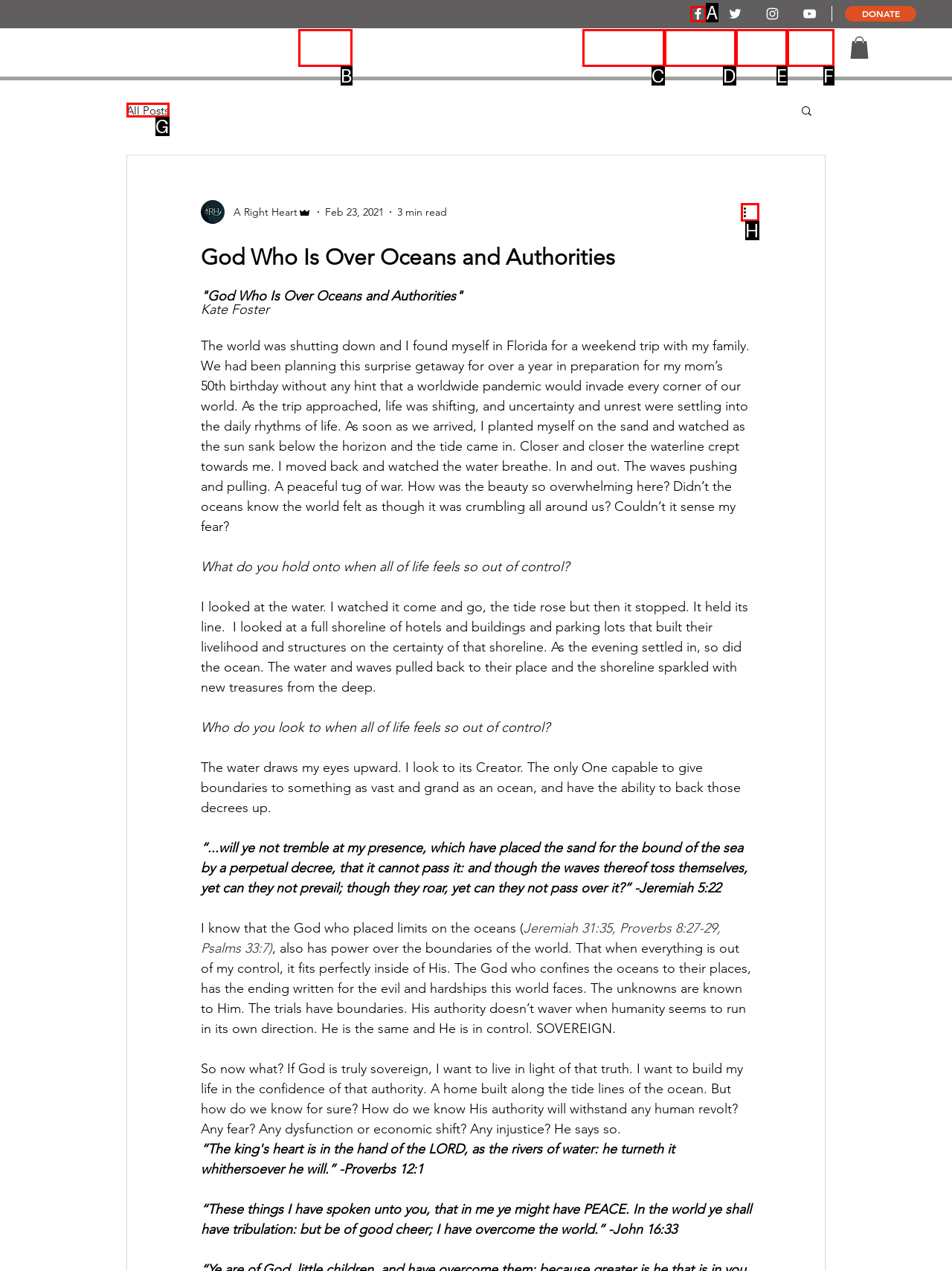Based on the given description: aria-label="White Facebook Icon", determine which HTML element is the best match. Respond with the letter of the chosen option.

A